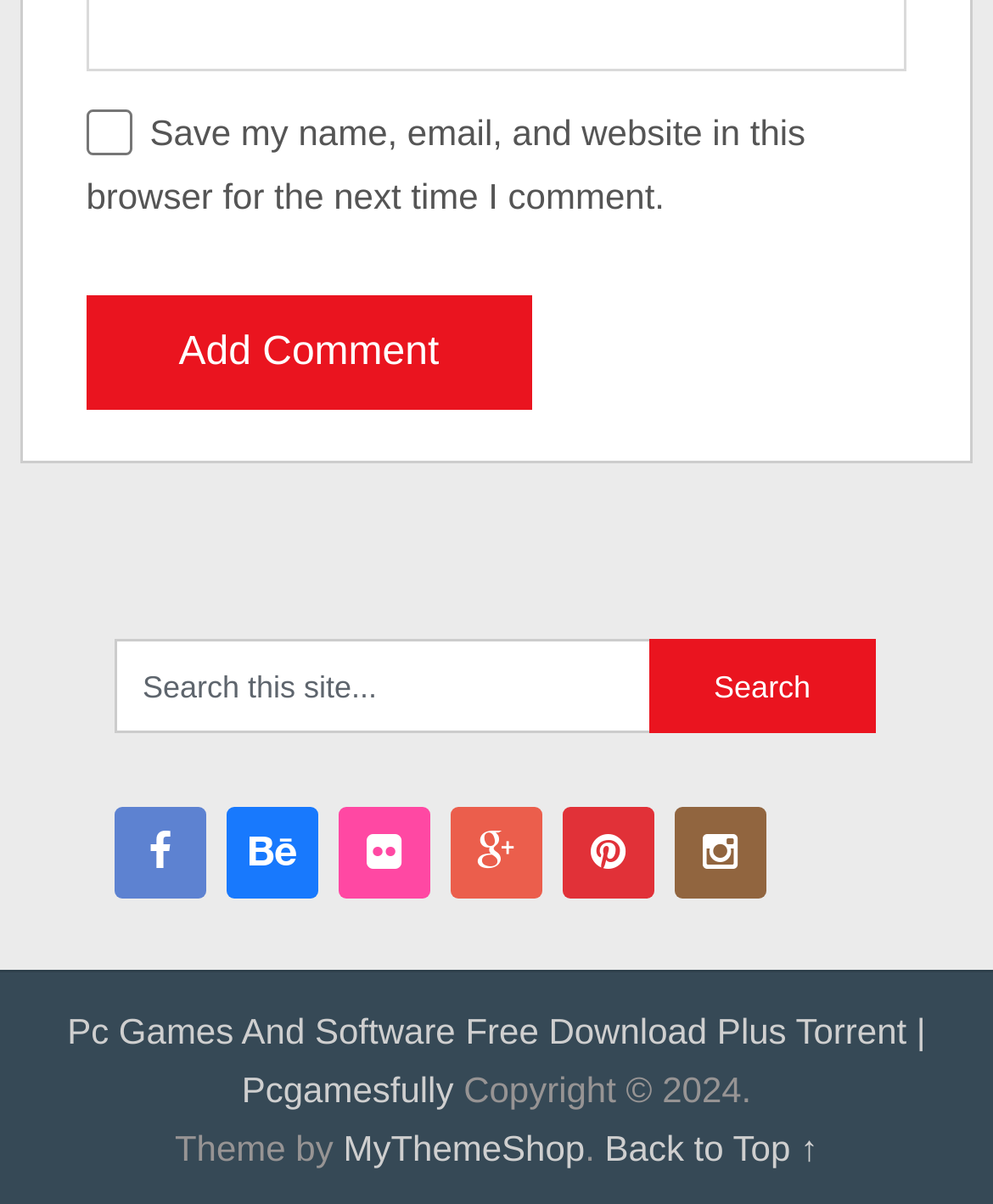Identify and provide the bounding box for the element described by: "Back to Top ↑".

[0.609, 0.937, 0.824, 0.971]